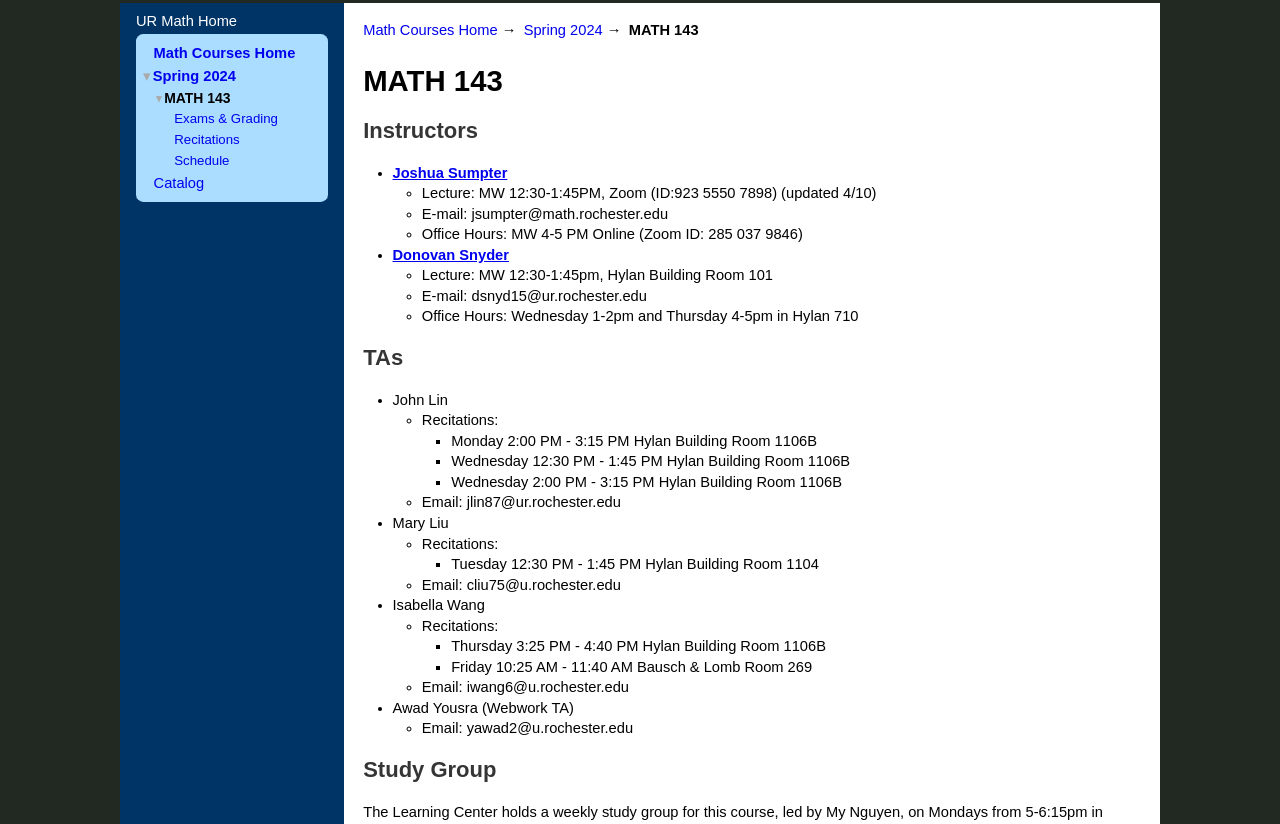How many instructors are listed?
Kindly answer the question with as much detail as you can.

I counted the number of instructors listed under the 'Instructors' heading, and there are two: Joshua Sumpter and Donovan Snyder.